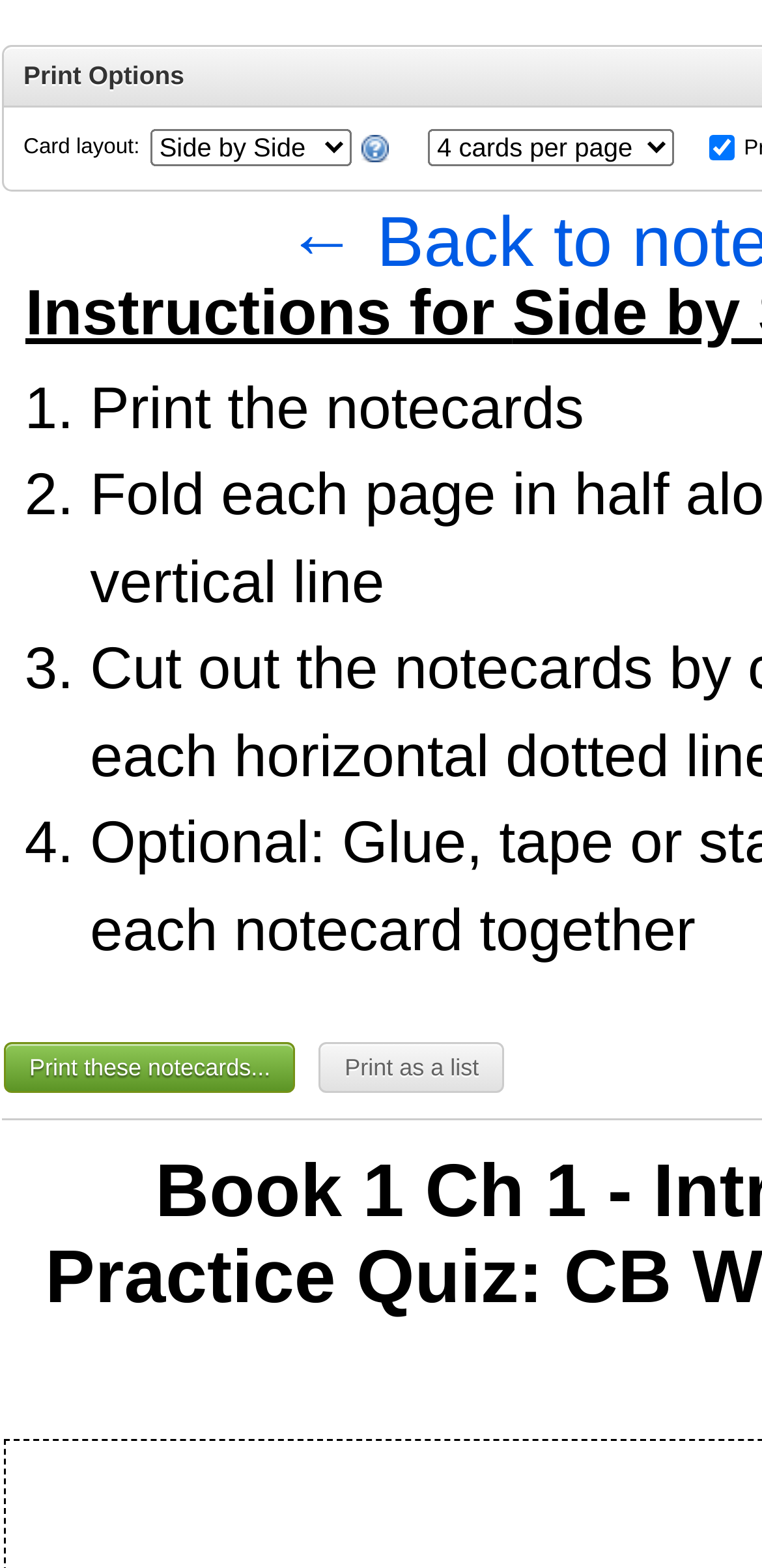Articulate a detailed summary of the webpage's content and design.

The webpage appears to be a study aid platform, specifically a flashcard page for a water treatment practice quiz. At the top, there is a section with a label "Card layout:" followed by two comboboxes and an image in between. The comboboxes are positioned side by side, with the image situated in the middle. To the right of the second combobox, there is a checkbox that is currently checked.

Below this section, there is a list of four items, each preceded by a numbered list marker (1., 2., 3., and 4.). The list items are not explicitly stated, but they seem to be related to printing options for the notecards. 

Further down, there are two links: "Print these notecards..." and "Print as a list", which are positioned on the same horizontal level, with the first link located near the left edge and the second link near the right edge of the page.